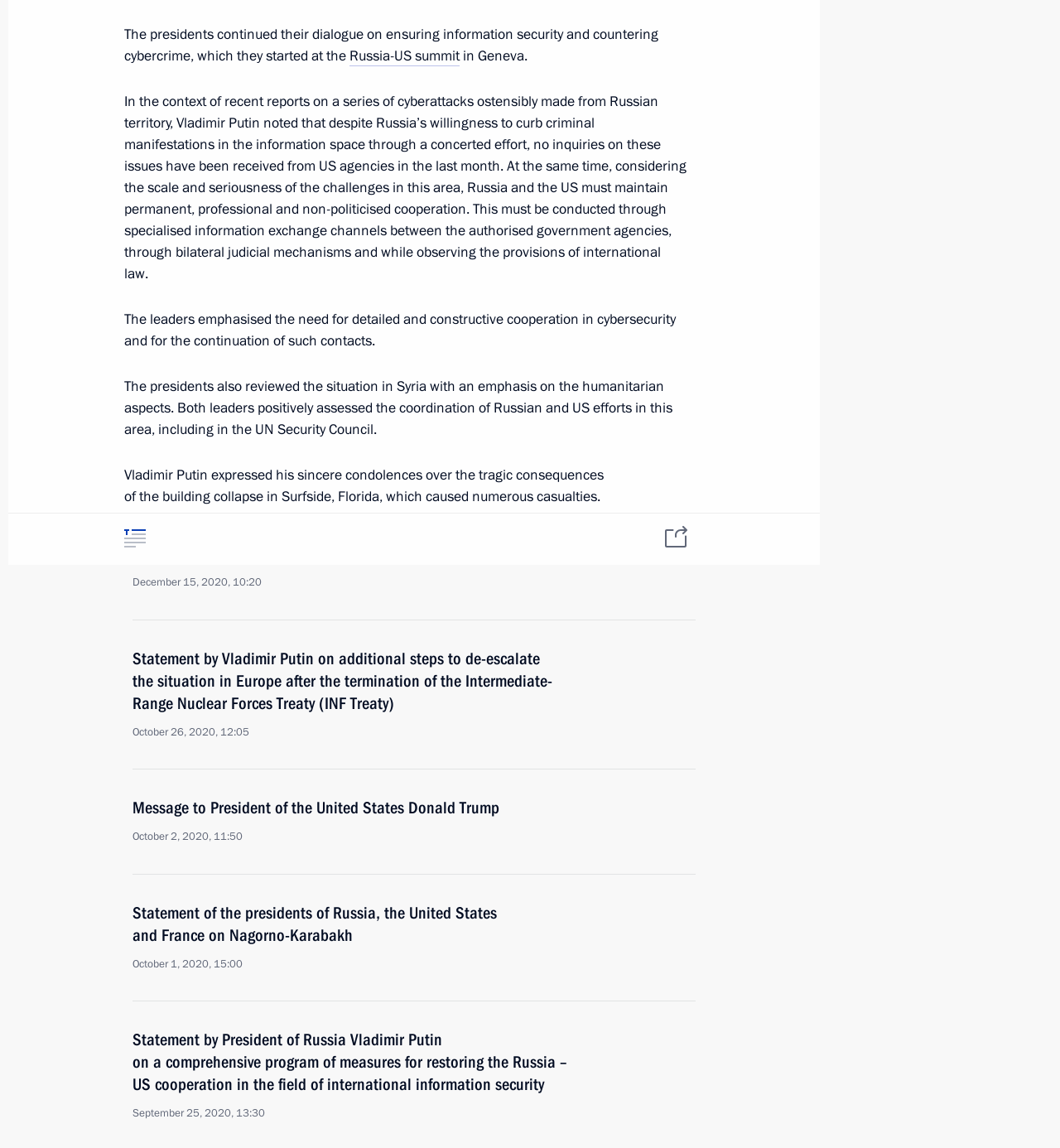Determine the bounding box coordinates of the clickable region to follow the instruction: "Visit Vladimir Putin’s Personal Website".

[0.266, 0.642, 0.373, 0.667]